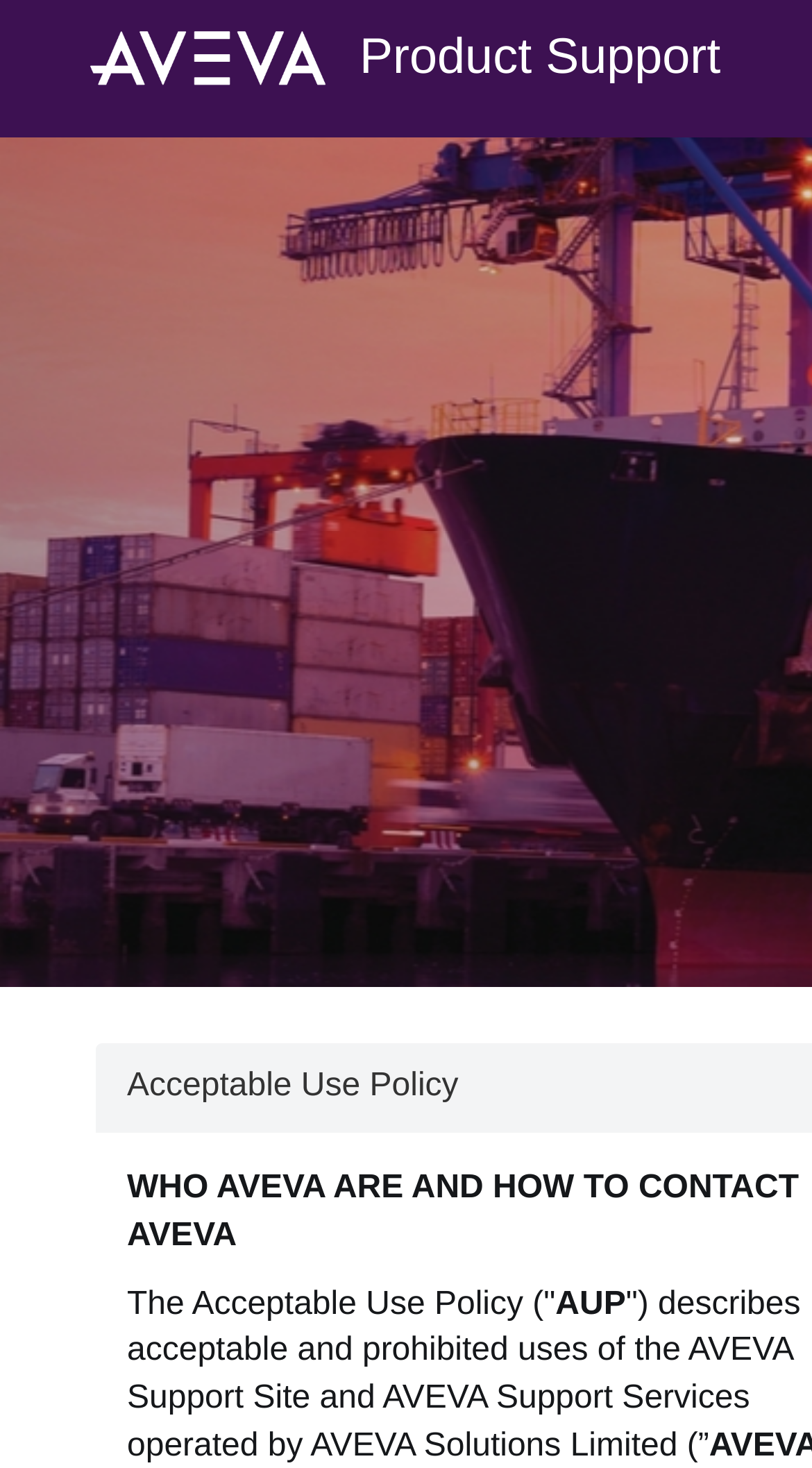Find the bounding box coordinates corresponding to the UI element with the description: "Product Support". The coordinates should be formatted as [left, top, right, bottom], with values as floats between 0 and 1.

[0.077, 0.011, 0.887, 0.068]